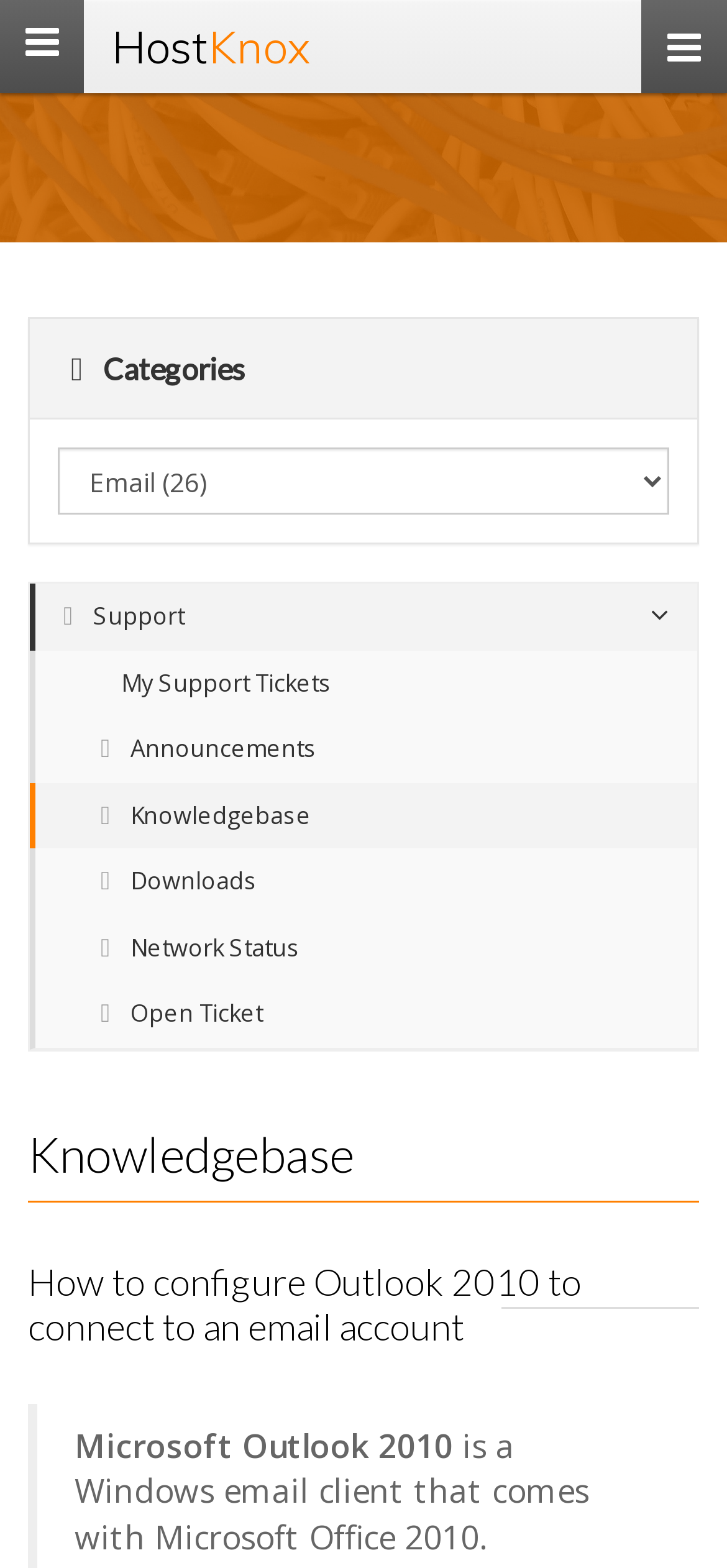Please provide the bounding box coordinates for the UI element as described: "Open Ticket". The coordinates must be four floats between 0 and 1, represented as [left, top, right, bottom].

[0.041, 0.626, 0.959, 0.669]